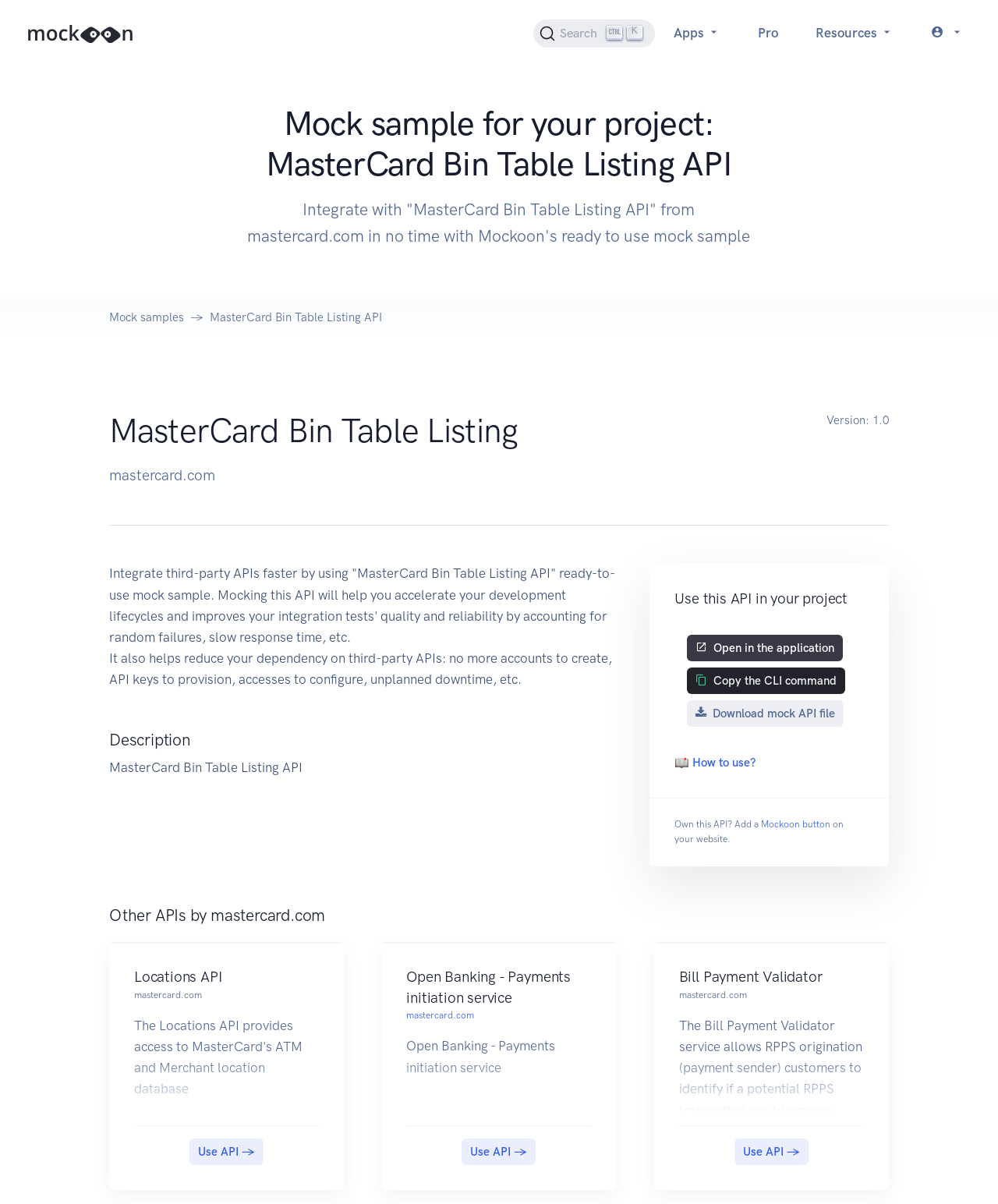Use a single word or phrase to answer the question:
What is the version of the API?

1.0